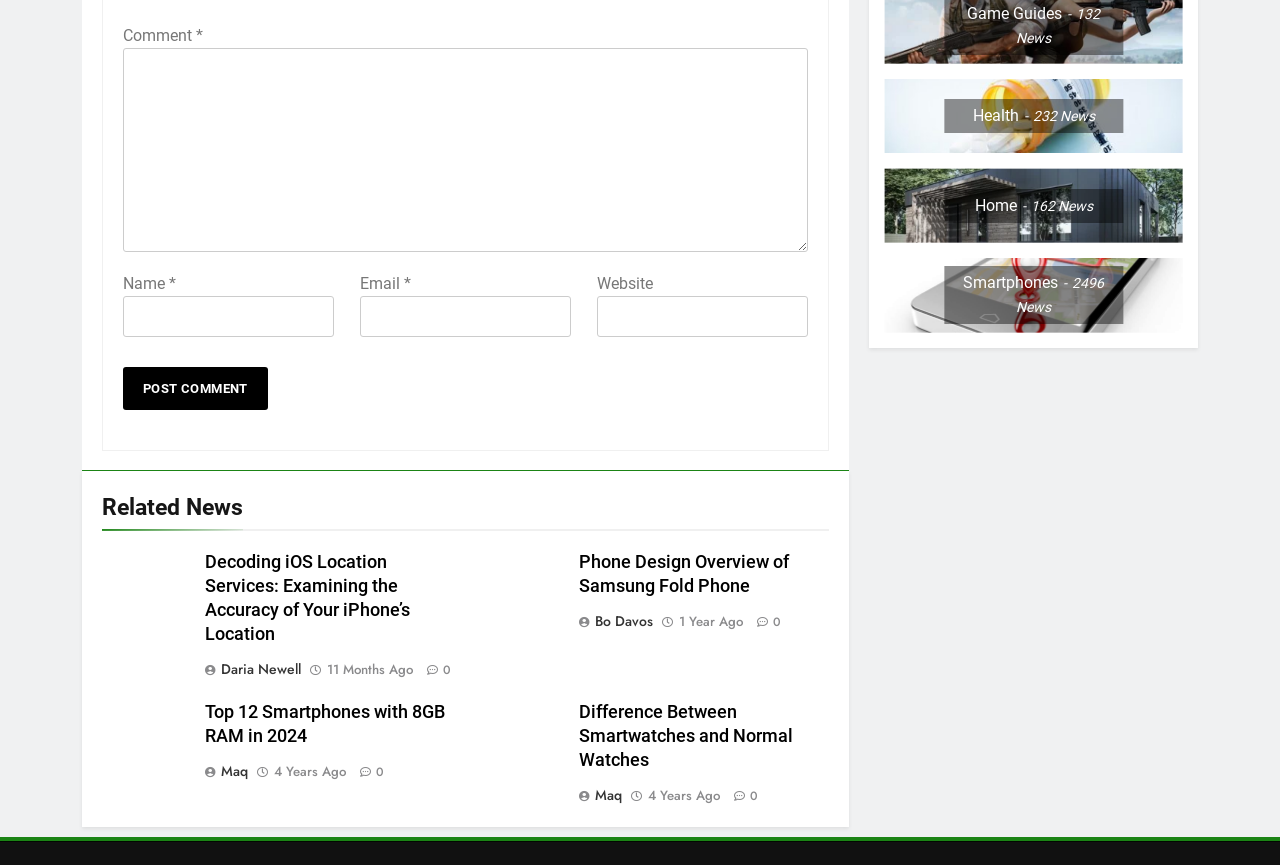Can you specify the bounding box coordinates of the area that needs to be clicked to fulfill the following instruction: "Input your name"?

[0.096, 0.342, 0.261, 0.39]